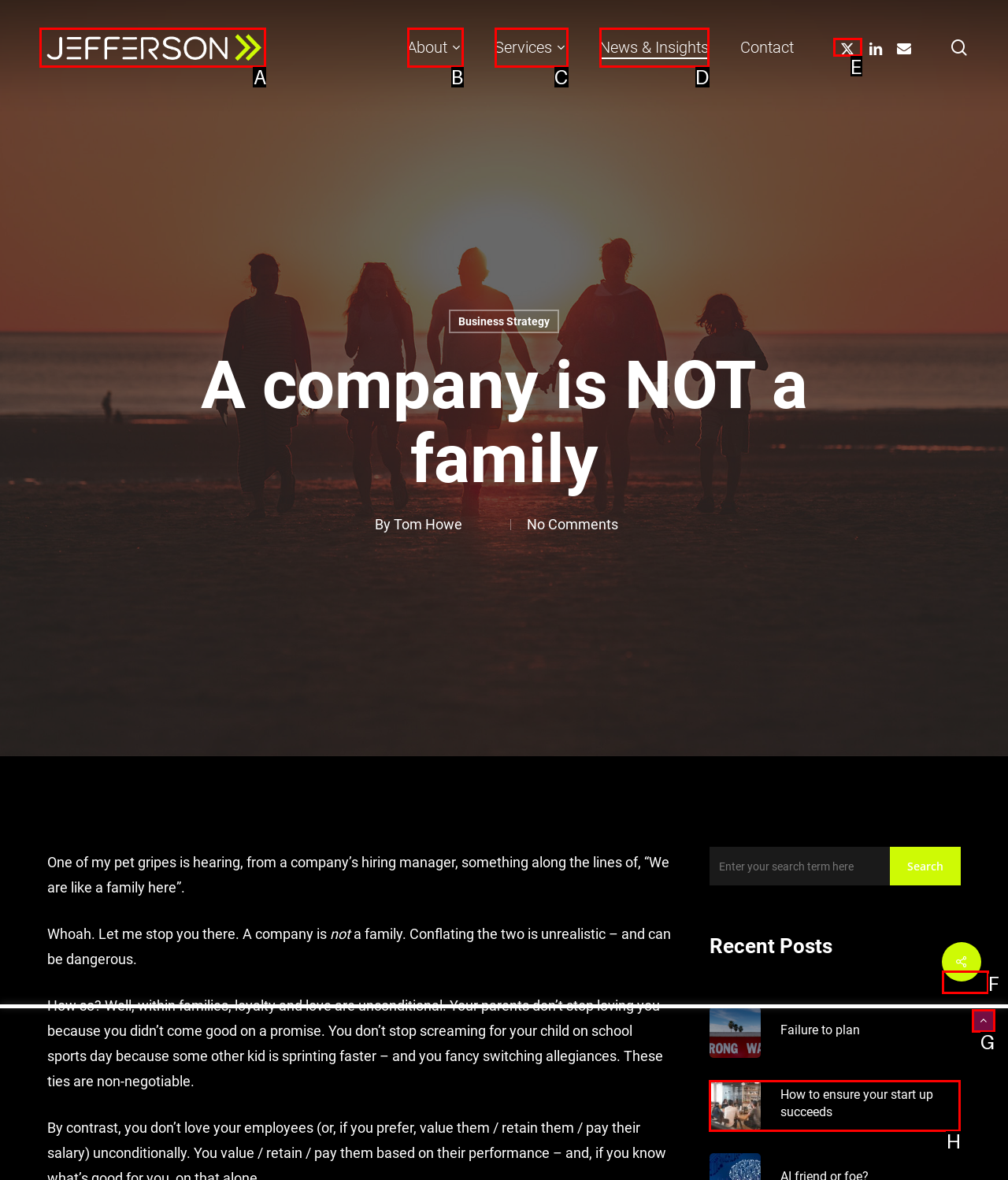Identify the letter that best matches this UI element description: News & Insights
Answer with the letter from the given options.

D